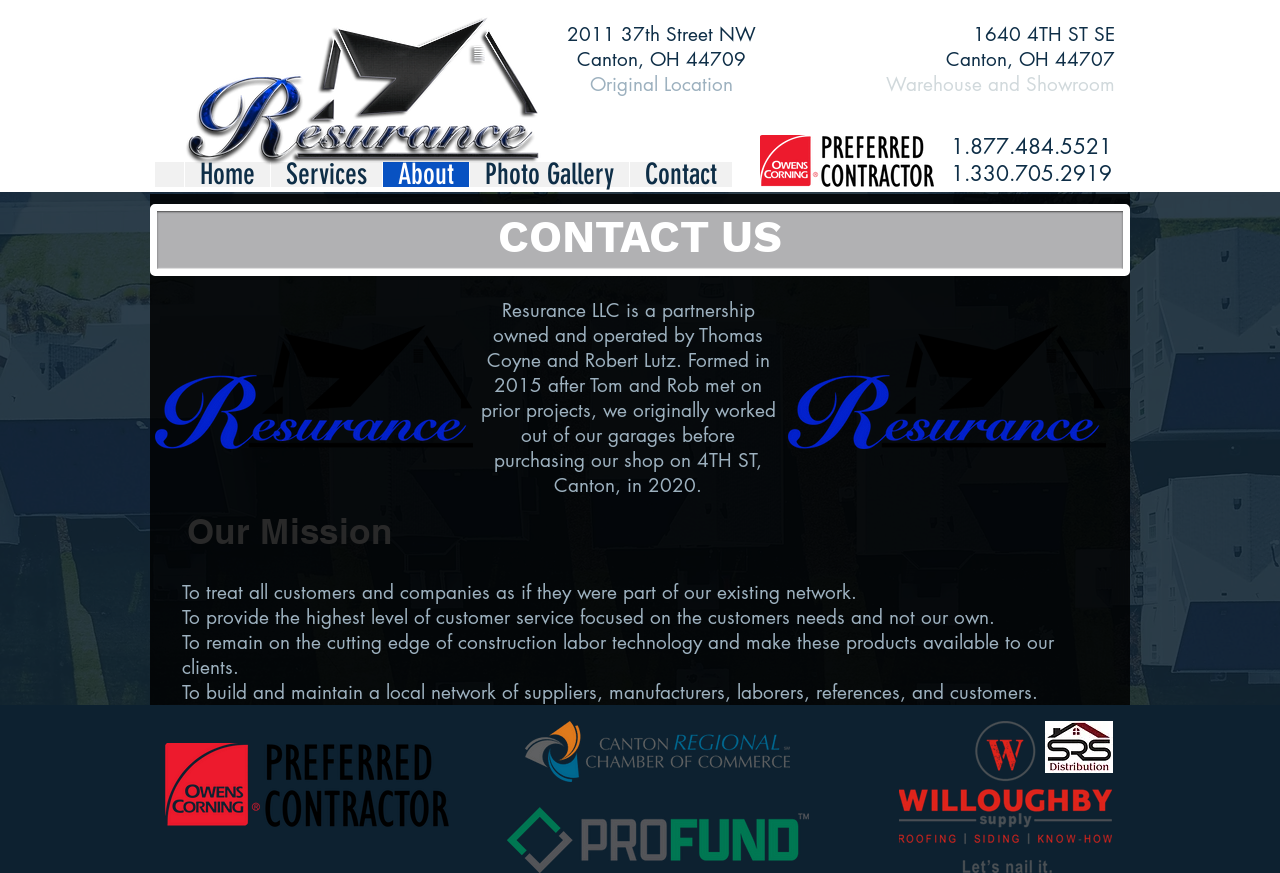Explain the contents of the webpage comprehensively.

The webpage is about Resurance General Contracting, a company that provides construction services. At the top of the page, there is a navigation menu with links to different sections of the website, including "Home", "Services", "About", "Photo Gallery", and "Contact". Below the navigation menu, there is a logo of the company, "darker logo.png", and an image of "ocpc.png".

On the left side of the page, there is a section with the company's address, "2011 37th Street NW Canton, OH 44709", and a label "Original Location". Below this section, there are two phone numbers, "1.877.484.5521" and "1.330.705.2919". 

On the right side of the page, there is another section with a different address, "1640 4TH ST SE Canton, OH 44707", and a label "Warehouse and Showroom".

The main content of the page is divided into two columns. On the left column, there is a link to "CONTACT US" and a paragraph of text that describes the company's history and mission. The text explains that Resurance LLC is a partnership owned and operated by Thomas Coyne and Robert Lutz, and that the company was formed in 2015. 

Below the text, there is a heading "Our Mission" and three paragraphs that describe the company's goals, including treating customers as part of their network, providing high-level customer service, and remaining on the cutting edge of construction labor technology.

On the right column, there are three images of the company's logo, "logo.png", and two images of other logos, "ocpc.png" and "logo-cc.png". At the bottom of the page, there are four more images of different logos, including "Profundlogo.png", "WILLOUGHBYLOGO.png", and "SRSlog.jpg".